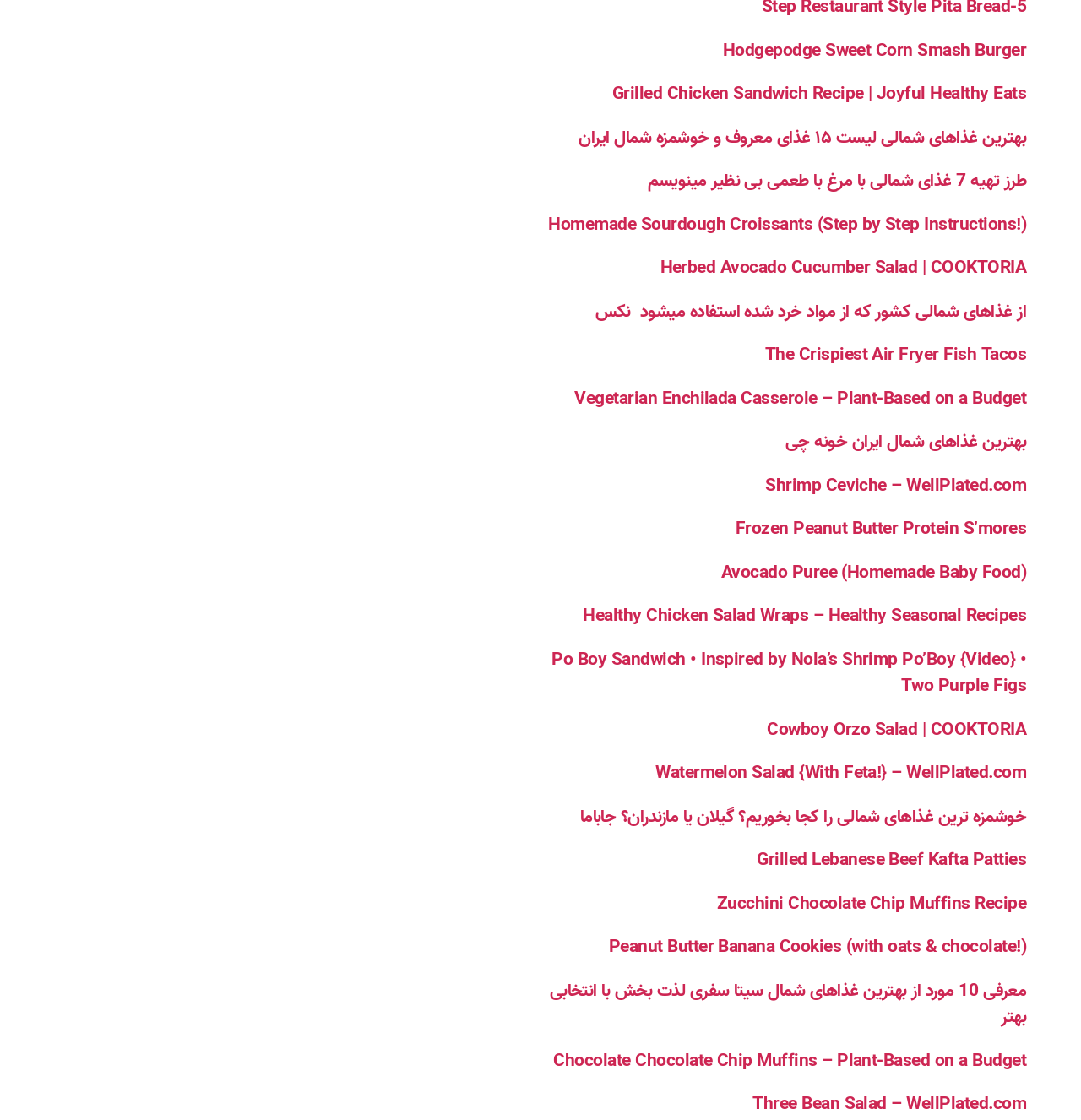Bounding box coordinates are specified in the format (top-left x, top-left y, bottom-right x, bottom-right y). All values are floating point numbers bounded between 0 and 1. Please provide the bounding box coordinate of the region this sentence describes: Hodgepodge Sweet Corn Smash Burger

[0.669, 0.032, 0.949, 0.058]